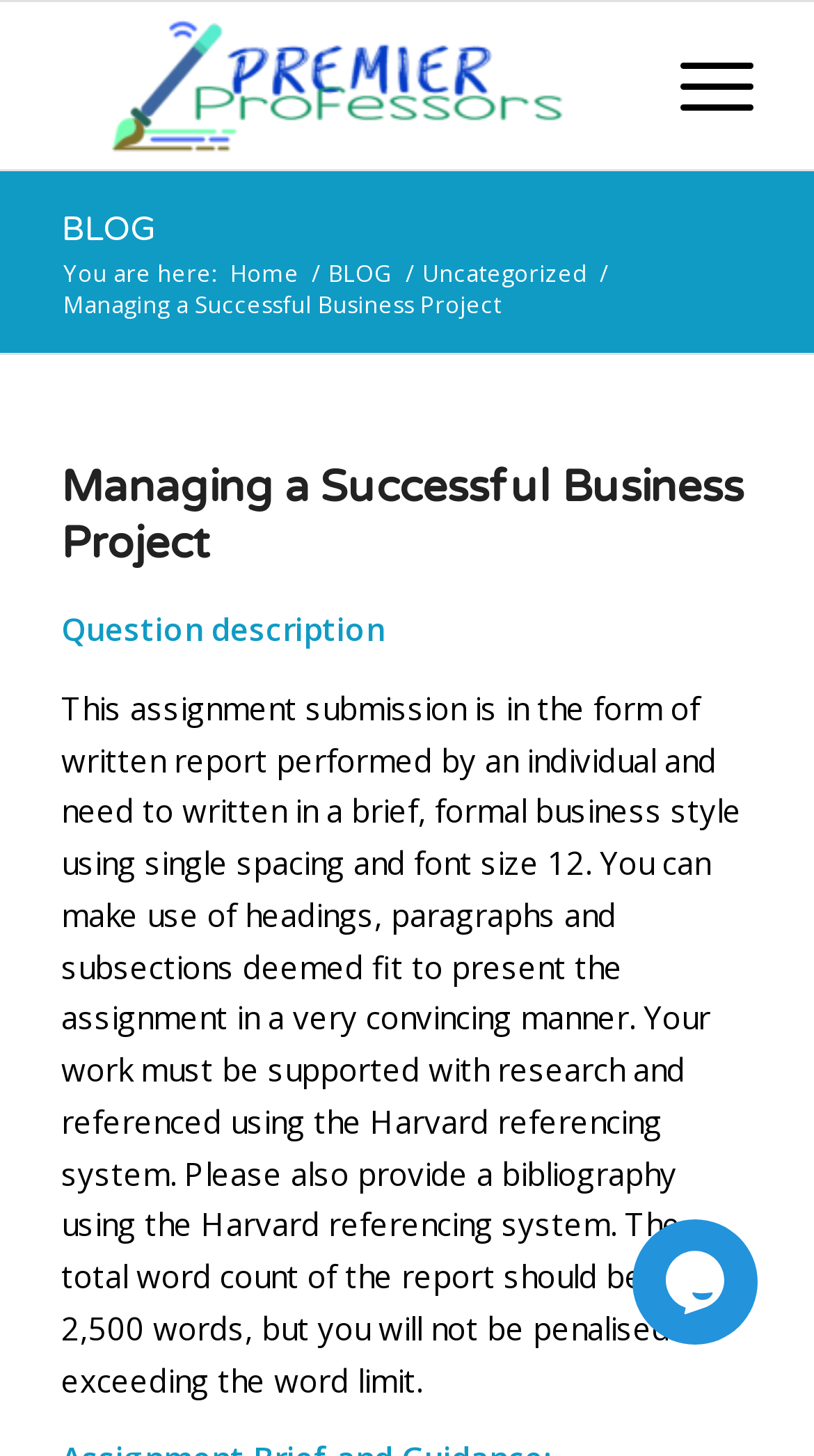Determine the bounding box coordinates (top-left x, top-left y, bottom-right x, bottom-right y) of the UI element described in the following text: Home

[0.275, 0.176, 0.375, 0.198]